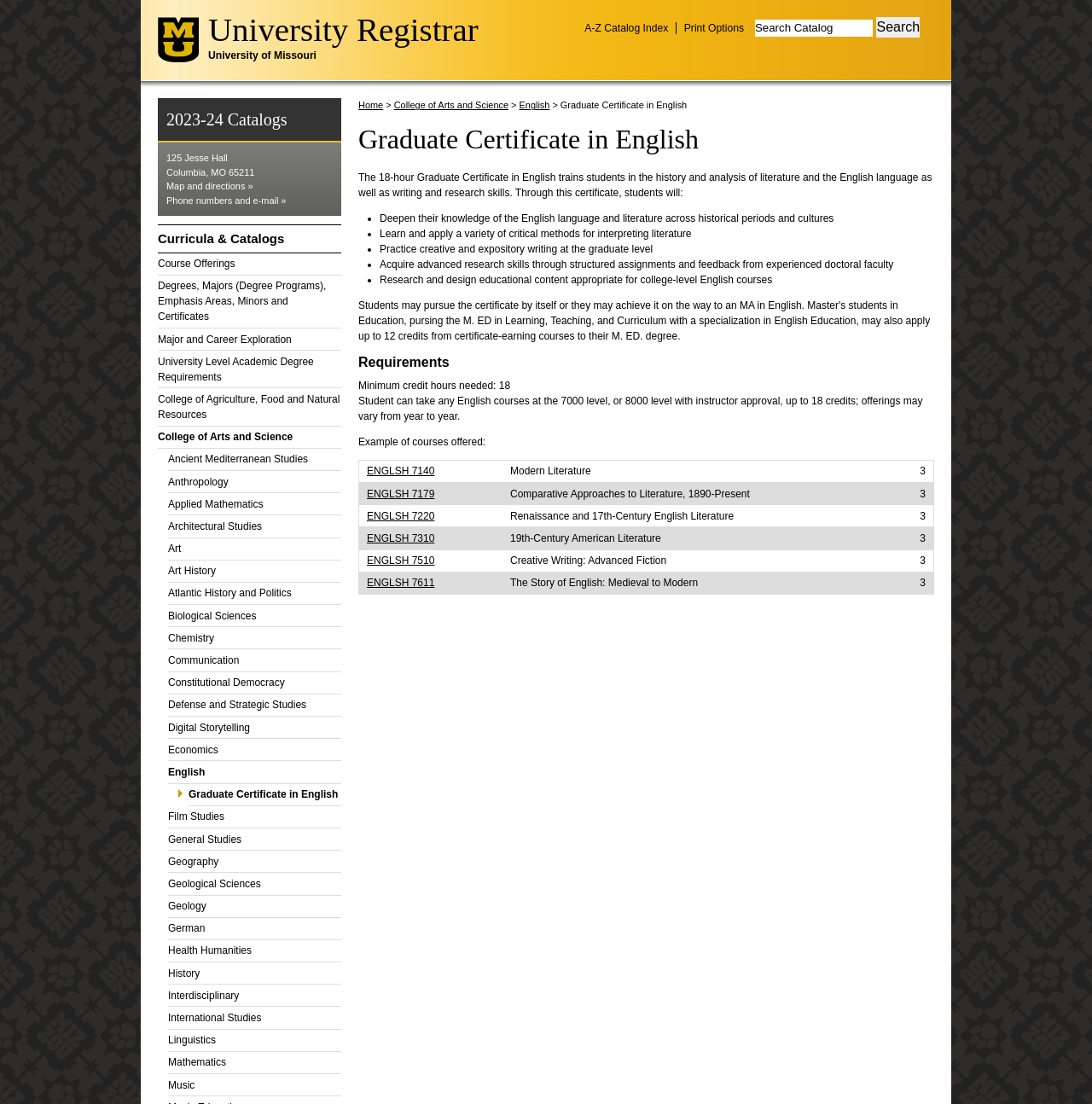Construct a comprehensive description capturing every detail on the webpage.

The webpage is about the Graduate Certificate in English at the University of Missouri. At the top, there is a link to the University of Missouri and a heading that reads "University Registrar". Below this, there is a heading that reads "University of Missouri" and a link to "A-Z Catalog Index" and "Print Options". 

To the right of these headings, there is a search box with a button labeled "Search". Below the search box, there is a heading that reads "2023-24 Catalogs" and some contact information, including an address and links to a map and directions, as well as phone numbers and email.

On the left side of the page, there is a menu with links to various academic departments and programs, including the College of Agriculture, Food and Natural Resources, the College of Arts and Science, and many others. Below this menu, there is a list of links to specific courses and programs, including Ancient Mediterranean Studies, Anthropology, Applied Mathematics, and many others.

In the main content area of the page, there is a heading that reads "Graduate Certificate in English" and a paragraph that describes the program, stating that it trains students in the history and analysis of literature and the English language, as well as writing and research skills. Below this, there is a list of bullet points that outline the skills and knowledge that students will gain through the program.

Further down the page, there is a heading that reads "Requirements" and some information about the minimum credit hours needed to complete the program. There is also a table that lists some example courses that are offered, including "ENGLSH 7140: Modern Literature".

Overall, the page provides information about the Graduate Certificate in English program at the University of Missouri, including its requirements, course offerings, and benefits.